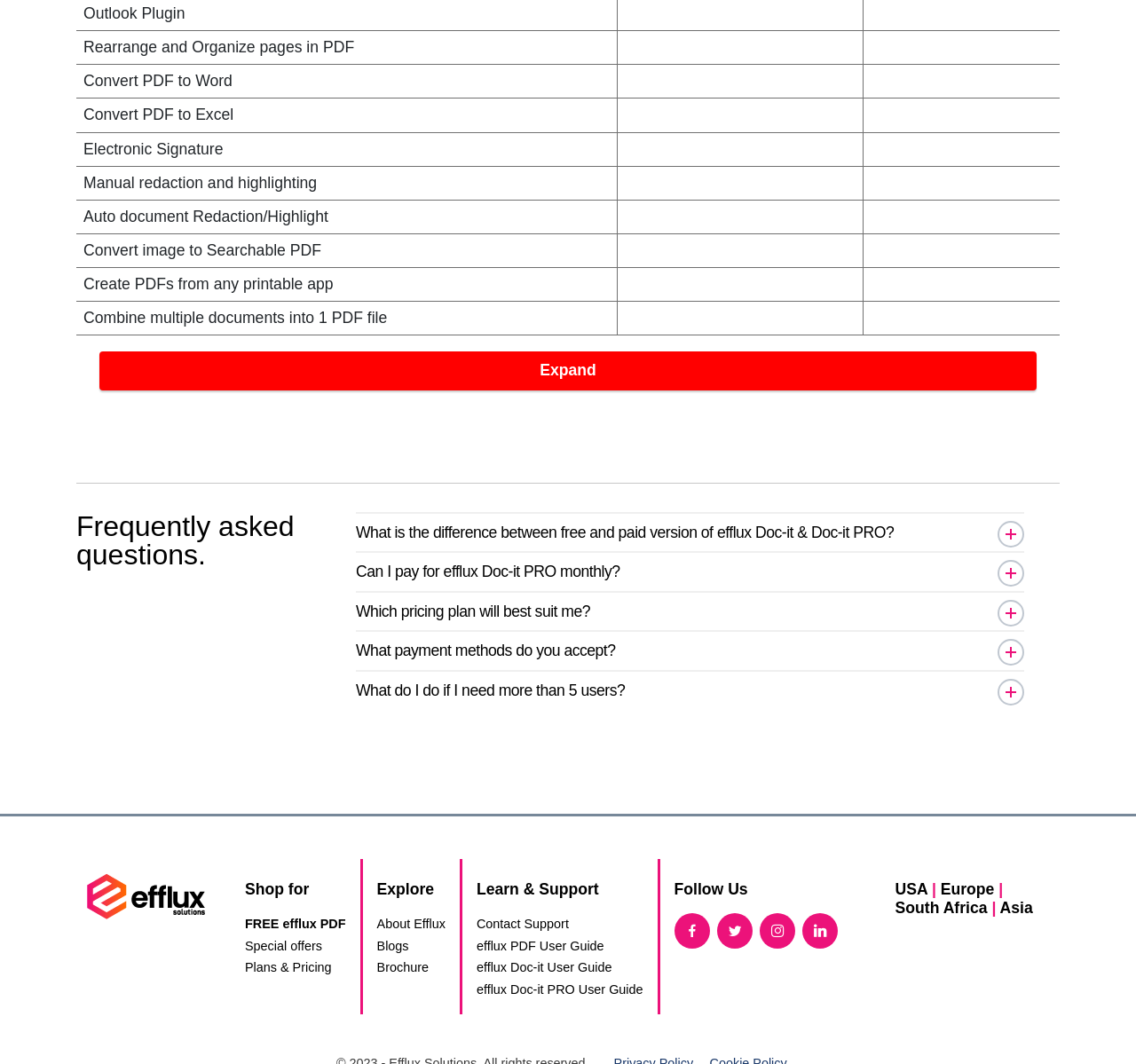What is the first PDF feature listed? Look at the image and give a one-word or short phrase answer.

Rearrange and Organize pages in PDF